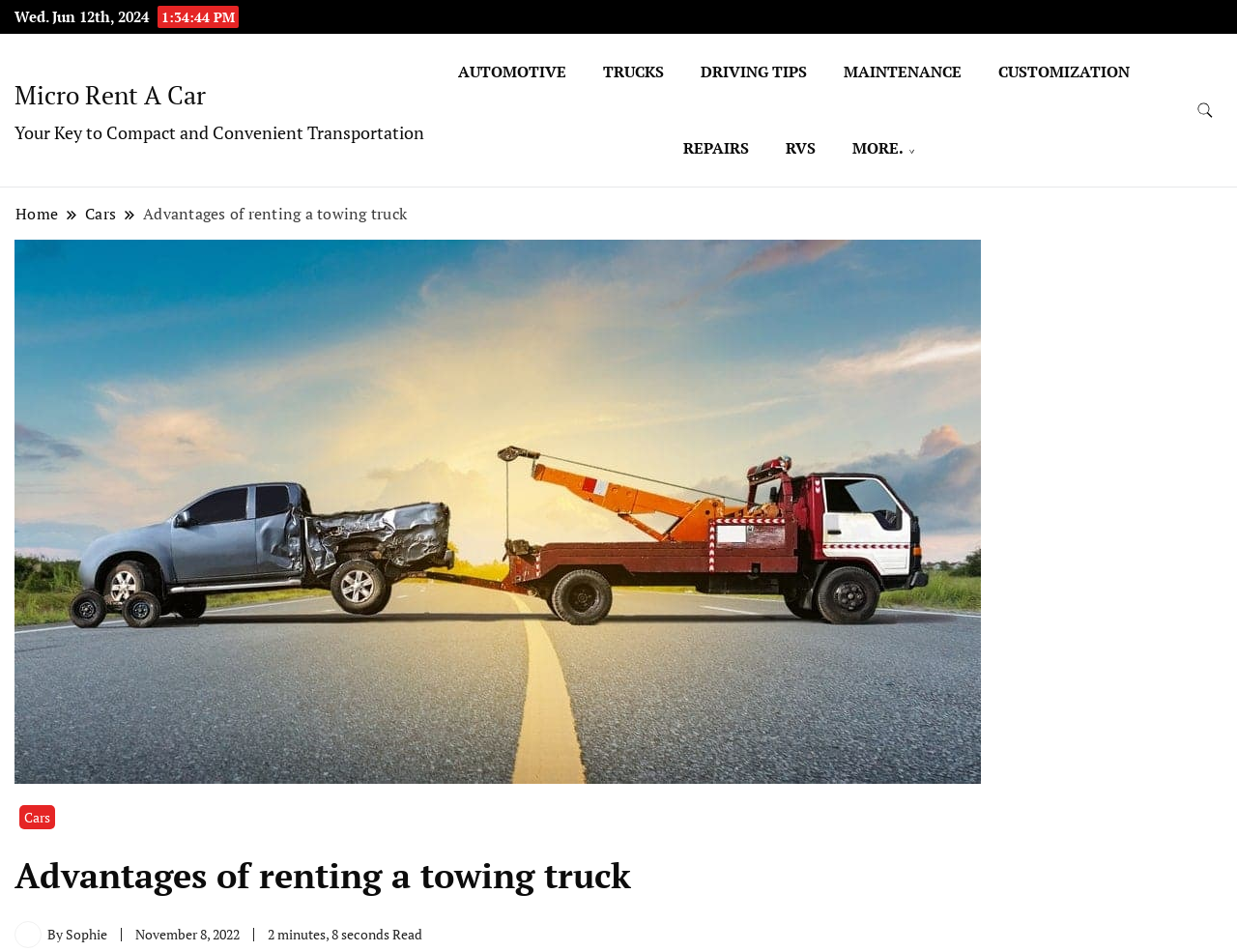Find the bounding box coordinates of the clickable region needed to perform the following instruction: "Read article by Sophie". The coordinates should be provided as four float numbers between 0 and 1, i.e., [left, top, right, bottom].

[0.053, 0.972, 0.087, 0.991]